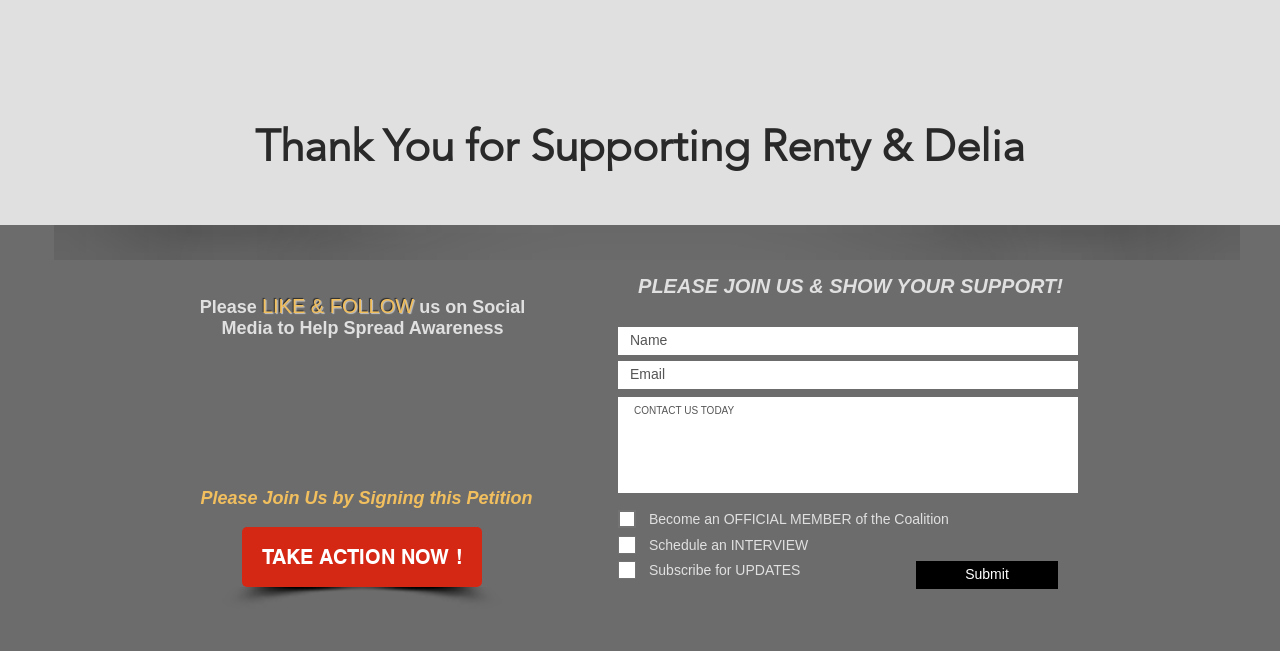Find and provide the bounding box coordinates for the UI element described with: "aria-label="Instagram"".

[0.488, 0.037, 0.521, 0.103]